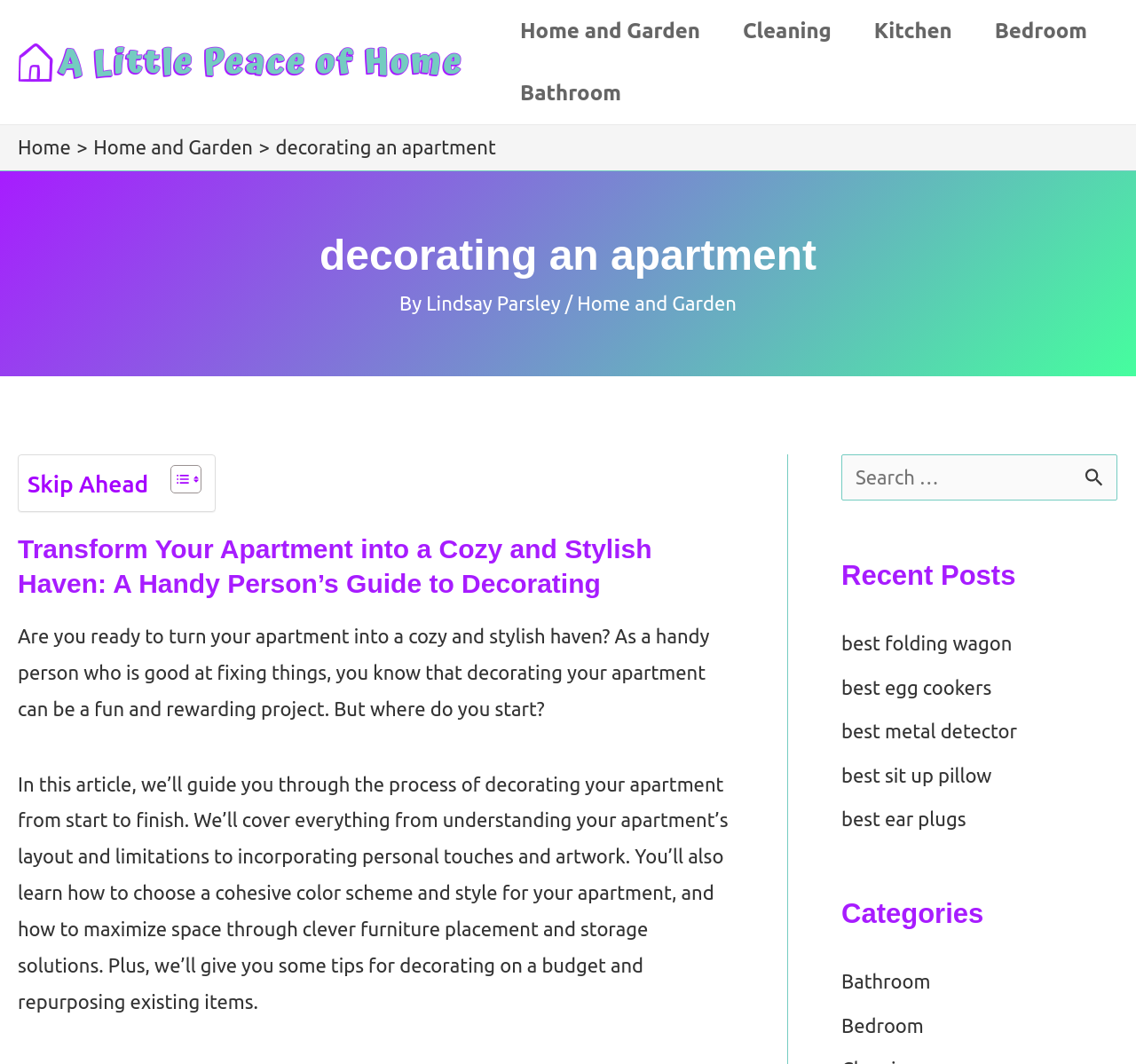Please provide the bounding box coordinates for the element that needs to be clicked to perform the instruction: "Click the link to the Issues page". The coordinates must consist of four float numbers between 0 and 1, formatted as [left, top, right, bottom].

None